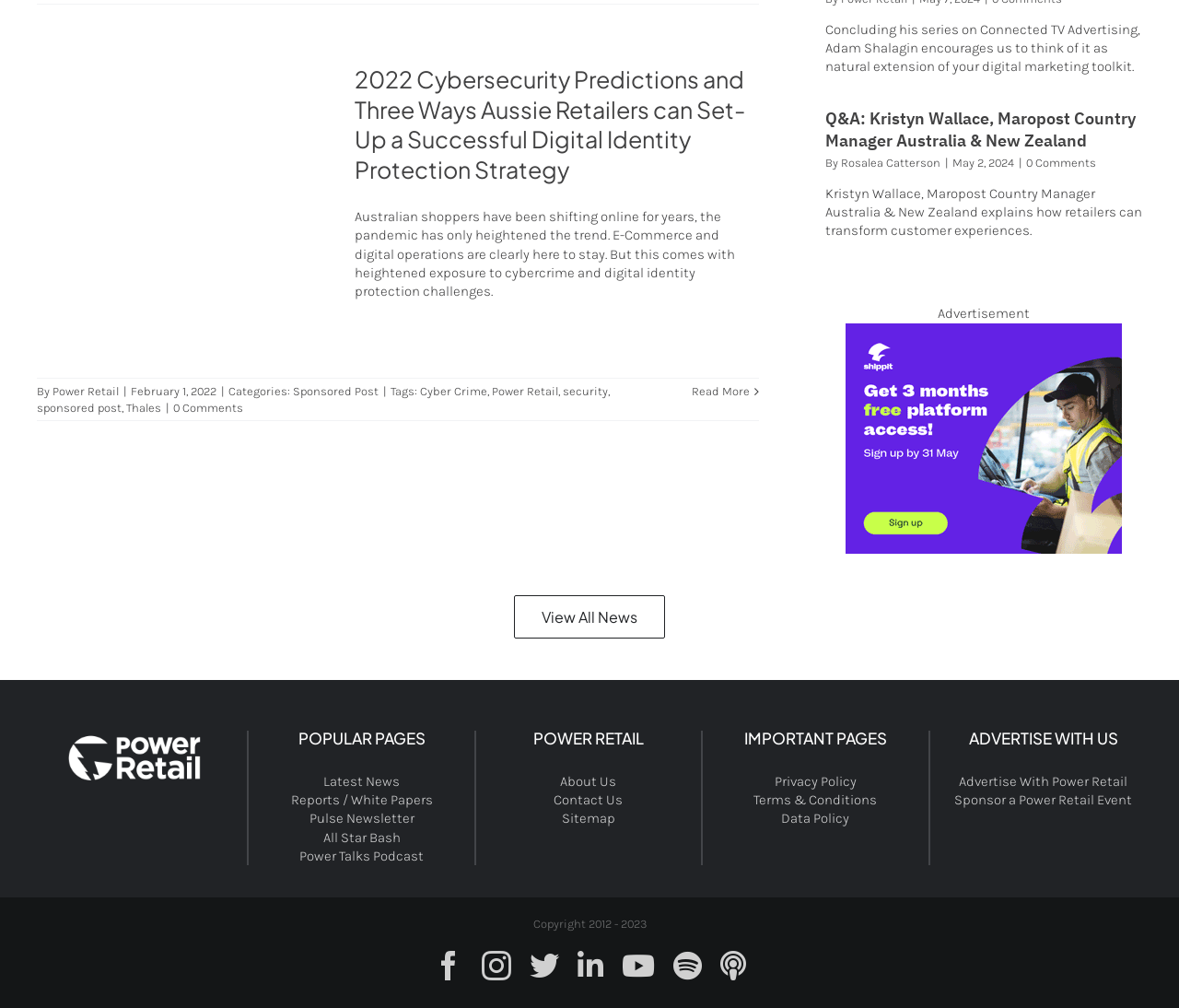What is the date of the article about Connected TV Advertising?
Based on the image, answer the question in a detailed manner.

The webpage does not provide a specific date for the article about Connected TV Advertising, but it mentions that it is part of a series.